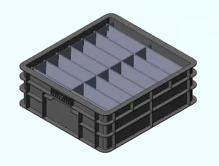What benefit does the tote provide to businesses?
Please give a well-detailed answer to the question.

The caption states that the tote is 'ideal for businesses seeking to optimize their packaging and logistics processes effectively', indicating that the tote provides a significant benefit to businesses by streamlining their packaging and logistics operations.